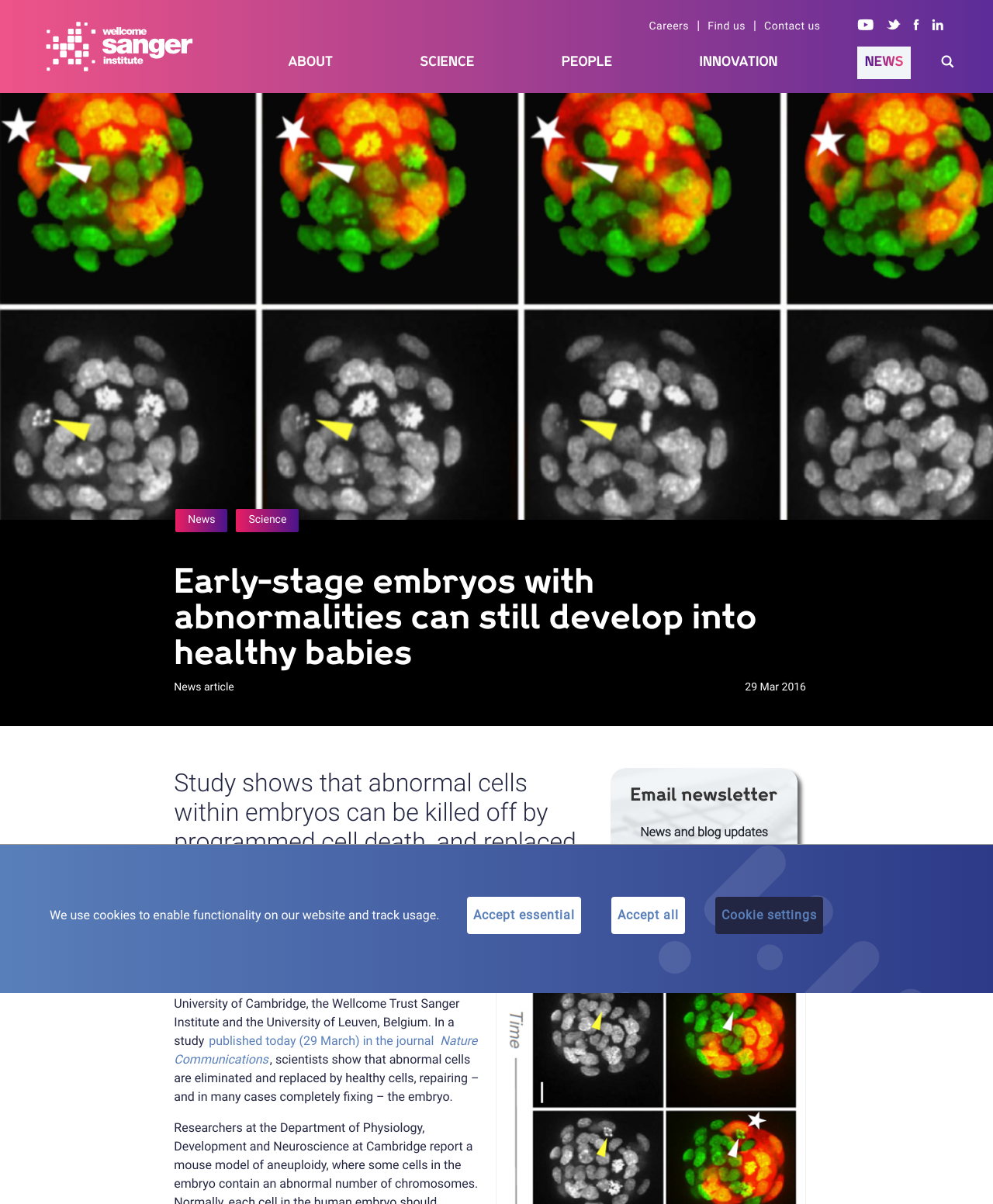Bounding box coordinates are specified in the format (top-left x, top-left y, bottom-right x, bottom-right y). All values are floating point numbers bounded between 0 and 1. Please provide the bounding box coordinate of the region this sentence describes: Accept essential

[0.471, 0.745, 0.585, 0.776]